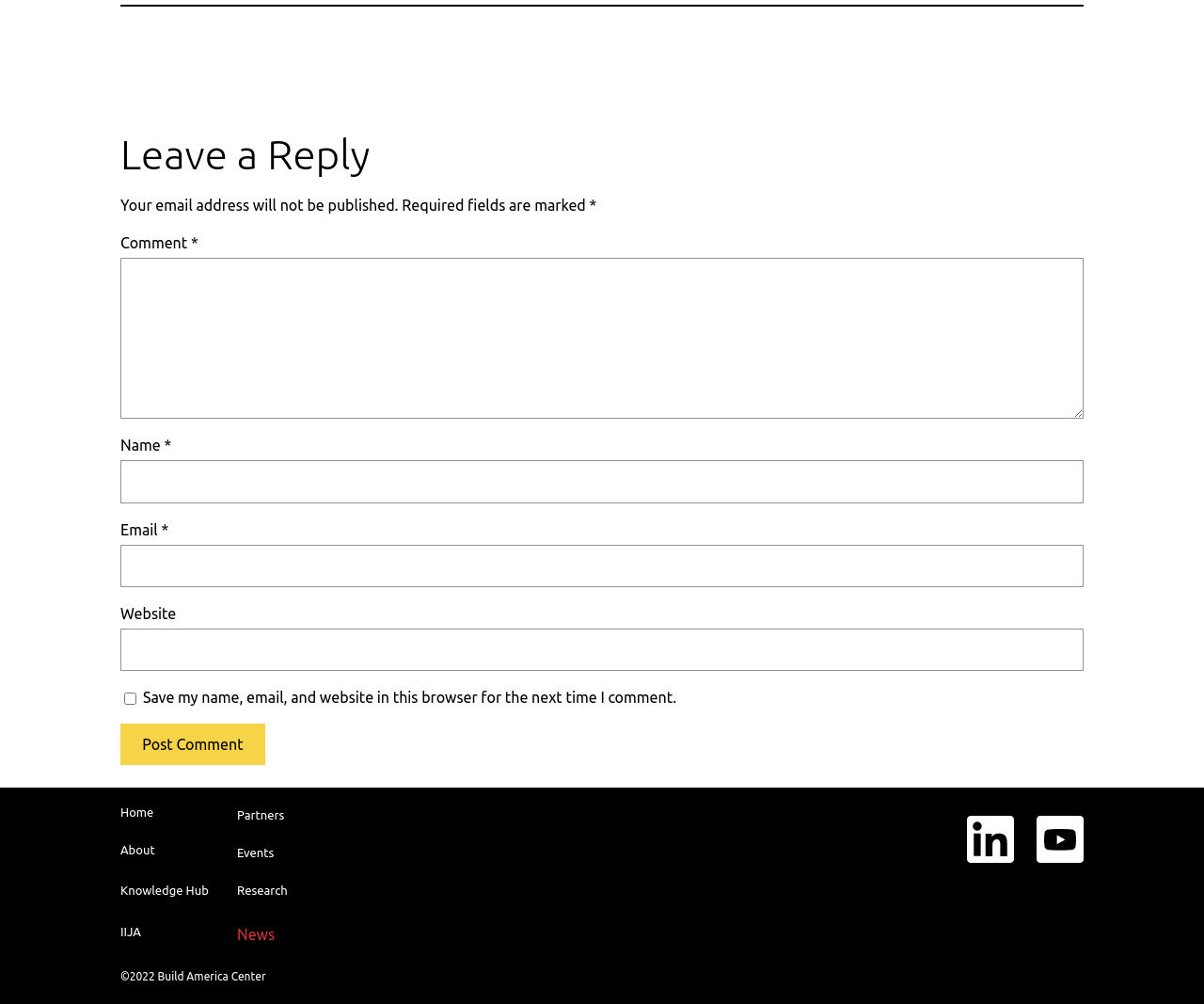Find the bounding box coordinates of the area to click in order to follow the instruction: "Click Post Comment".

[0.1, 0.721, 0.22, 0.762]